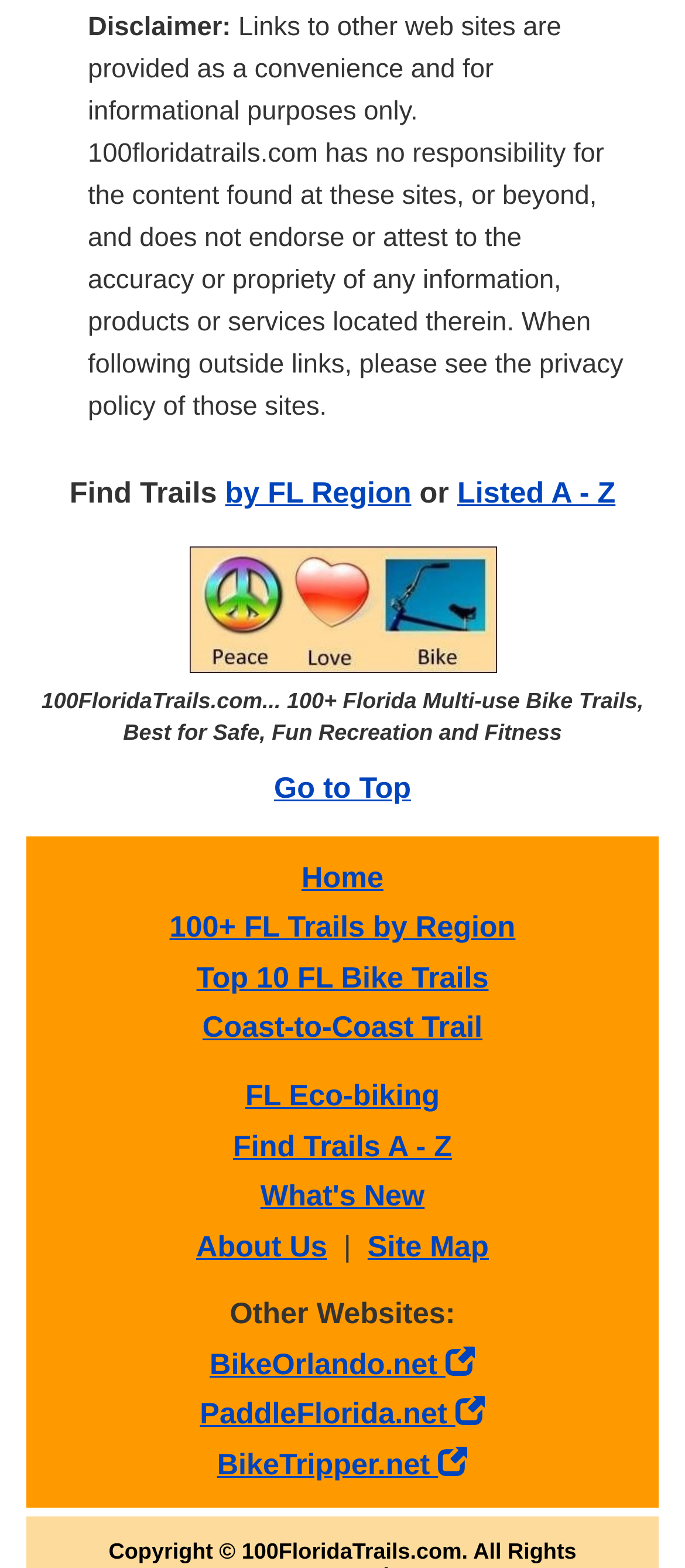Give a concise answer using one word or a phrase to the following question:
What is the disclaimer at the top of the page about?

Responsibility for linked sites